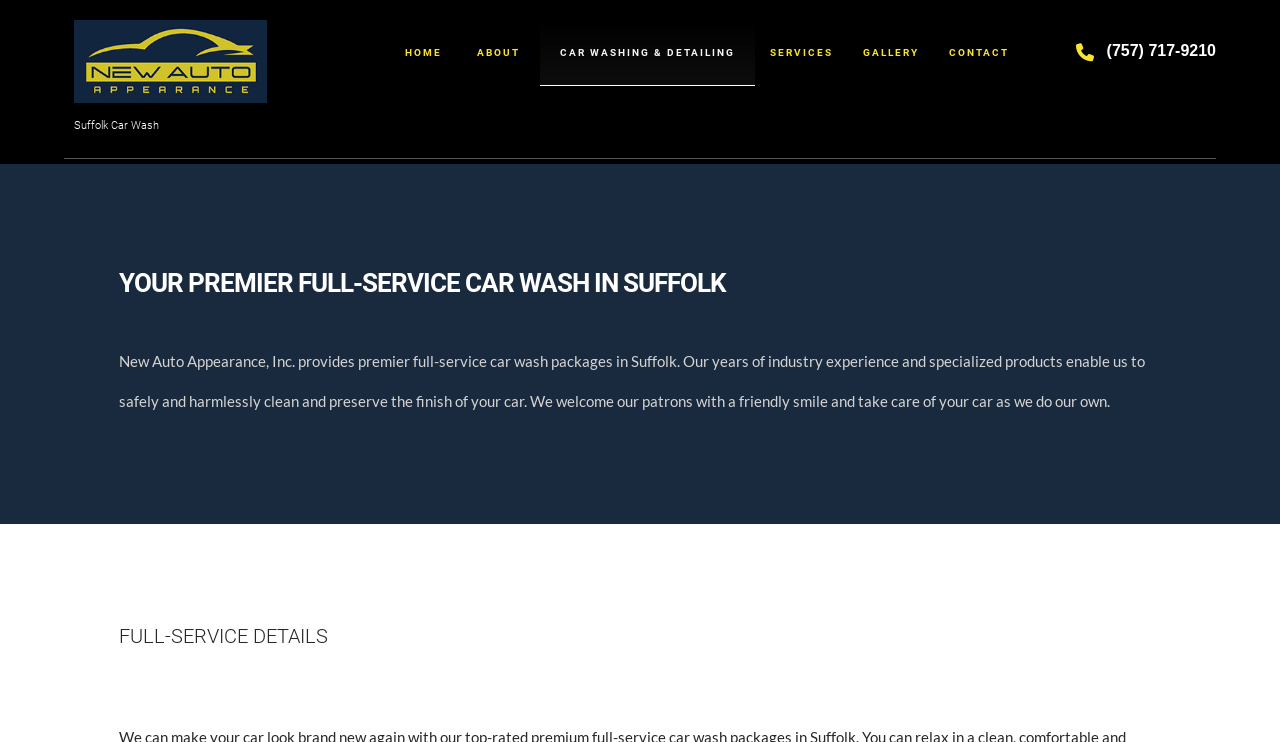Find the bounding box coordinates of the area that needs to be clicked in order to achieve the following instruction: "Click HOME". The coordinates should be specified as four float numbers between 0 and 1, i.e., [left, top, right, bottom].

[0.305, 0.027, 0.357, 0.116]